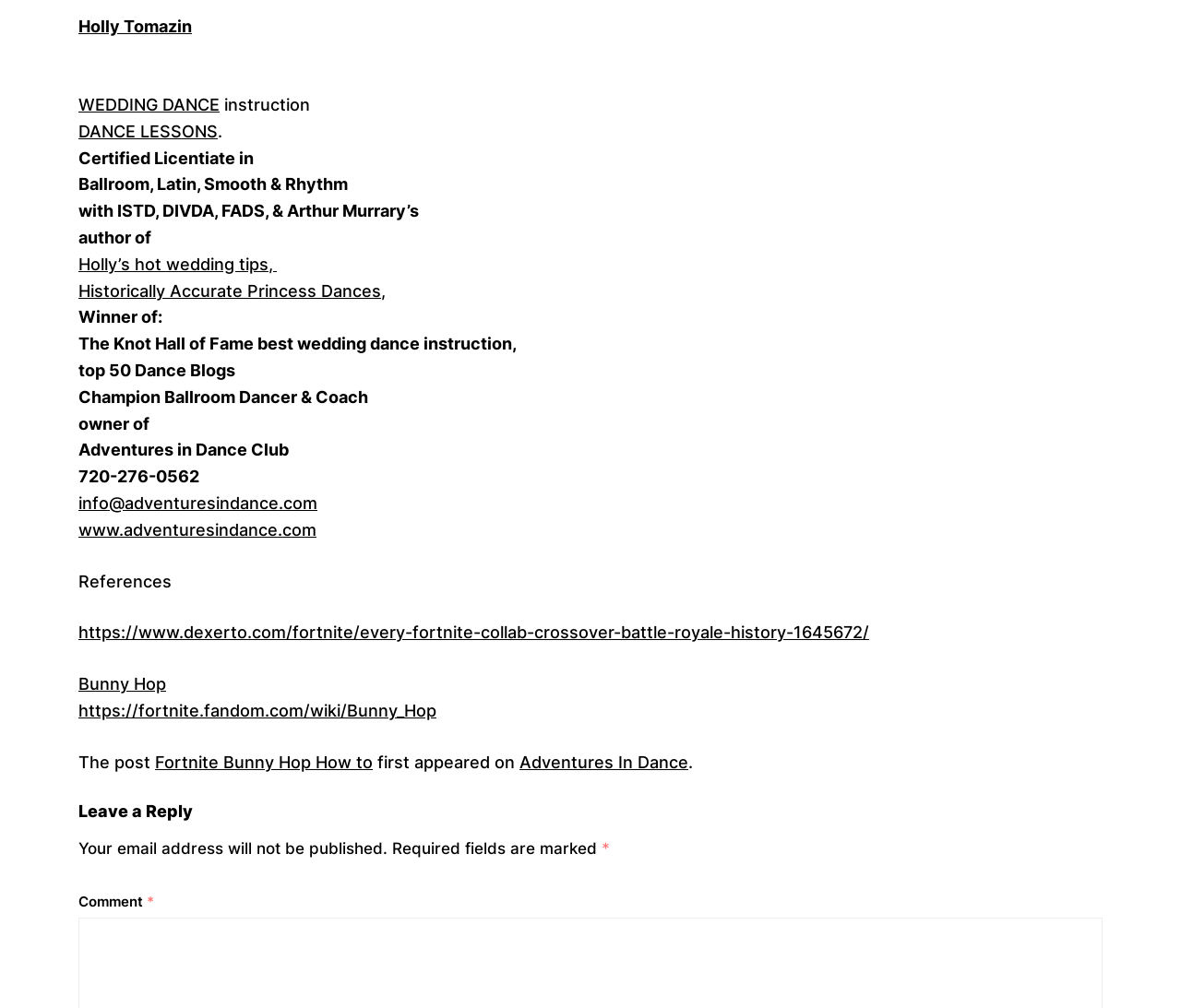Given the webpage screenshot, identify the bounding box of the UI element that matches this description: "Fortnite Bunny Hop How to".

[0.131, 0.746, 0.316, 0.766]